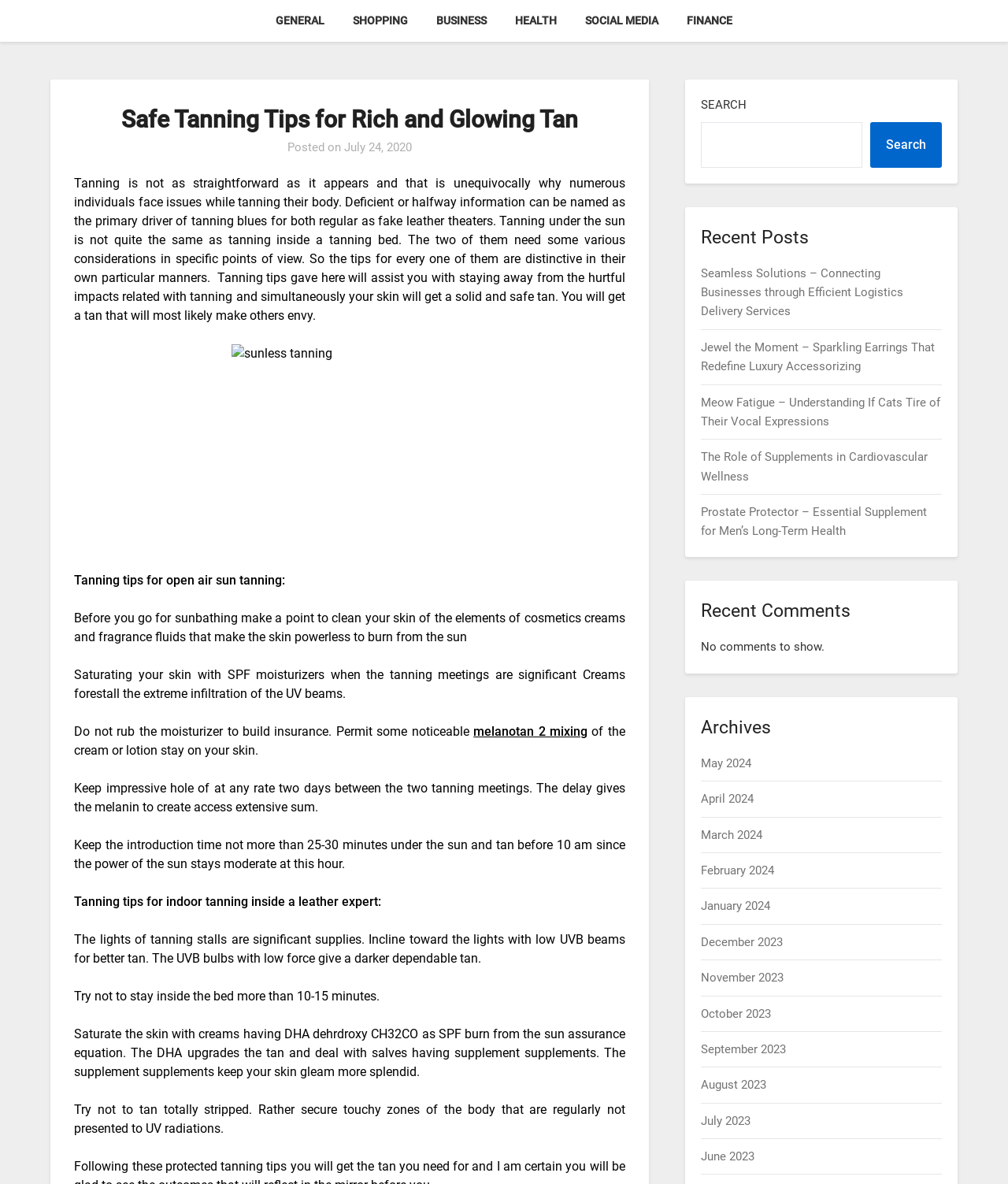Find and indicate the bounding box coordinates of the region you should select to follow the given instruction: "Check the 'Recent Posts' section".

[0.696, 0.188, 0.934, 0.213]